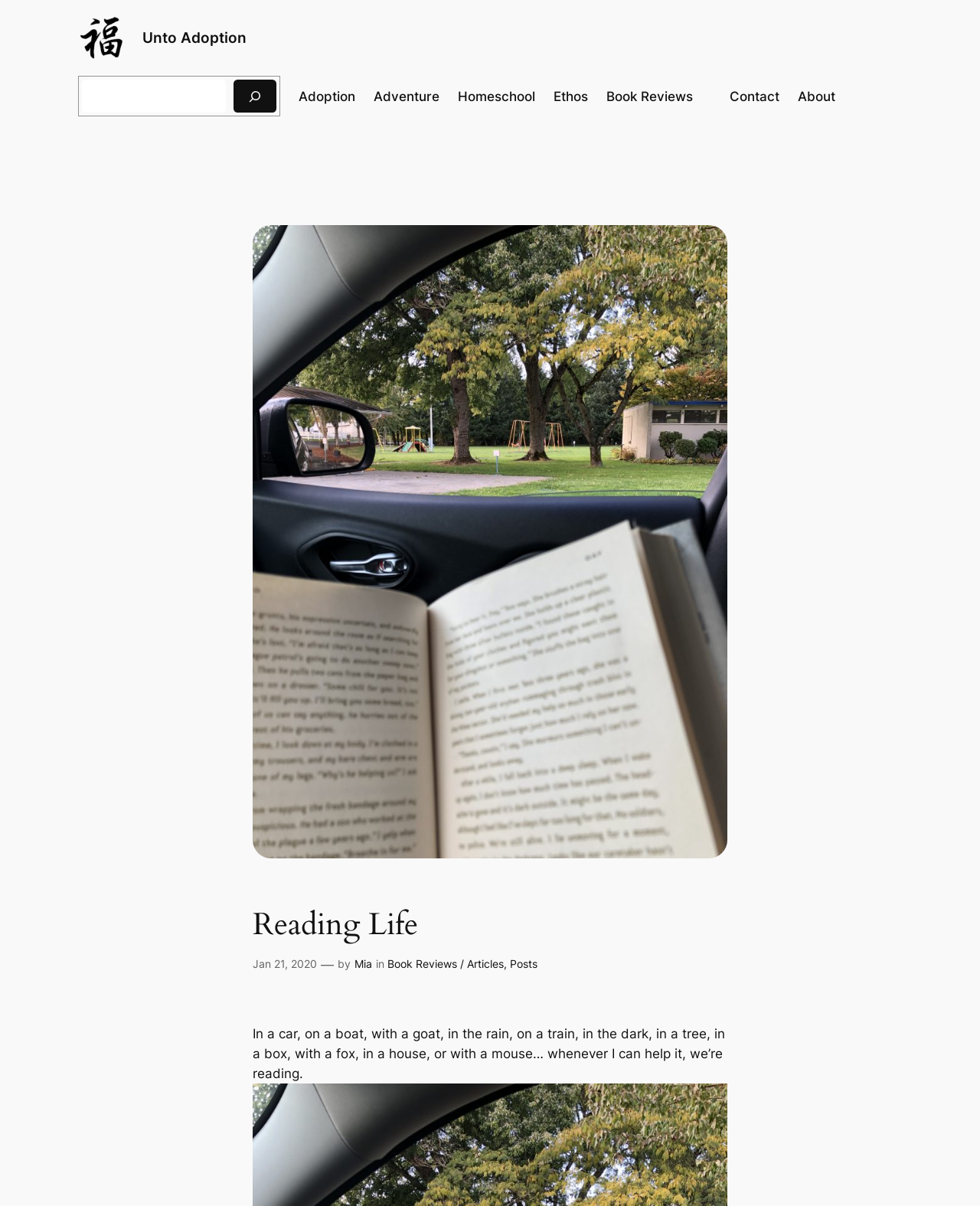Find the bounding box coordinates of the element to click in order to complete the given instruction: "search for something."

[0.084, 0.066, 0.231, 0.094]